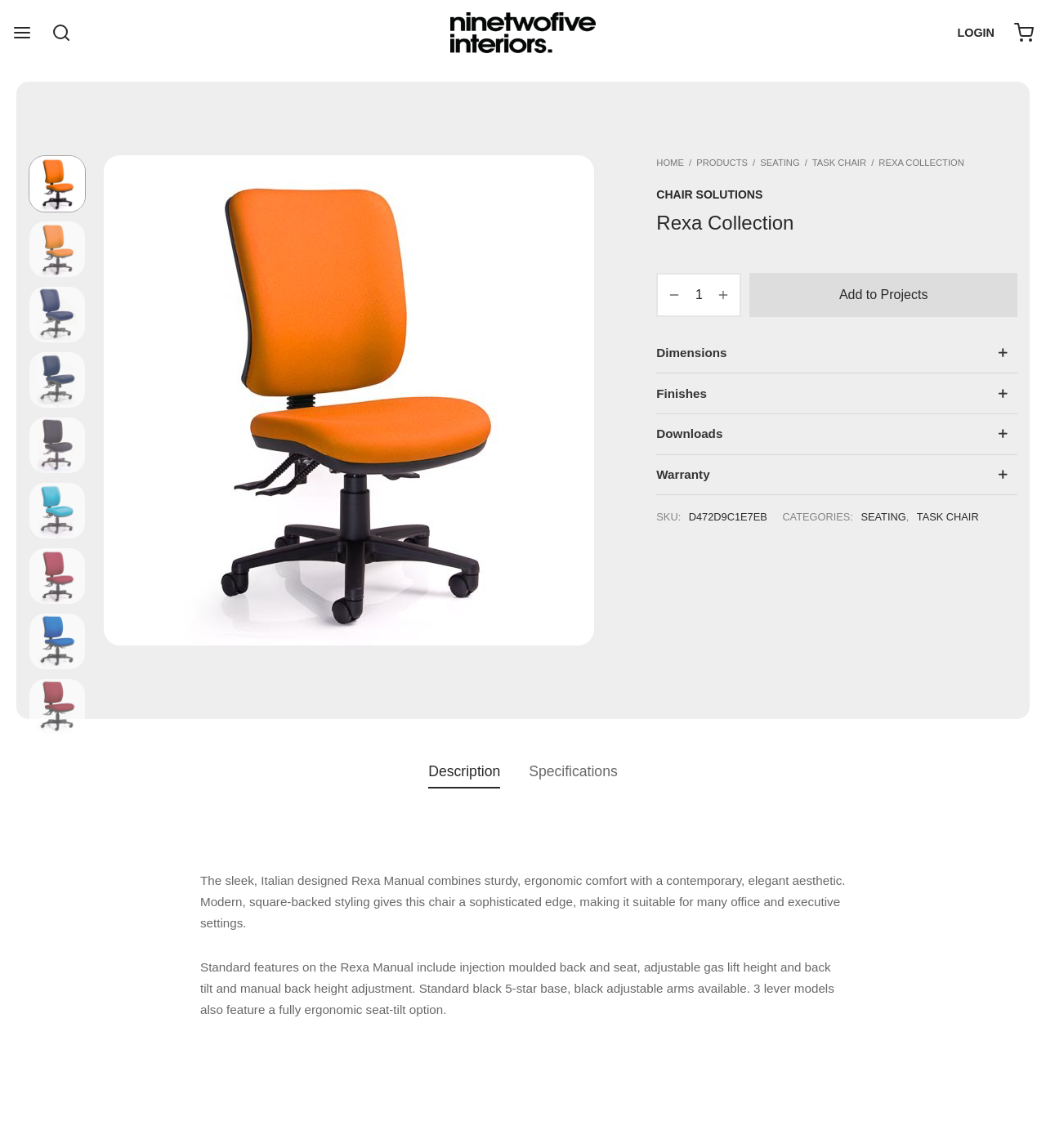How many tabs are there in the tablist?
Please interpret the details in the image and answer the question thoroughly.

I counted the number of tabs in the tablist section, which are 'Description' and 'Specifications'. Therefore, there are 2 tabs in total.